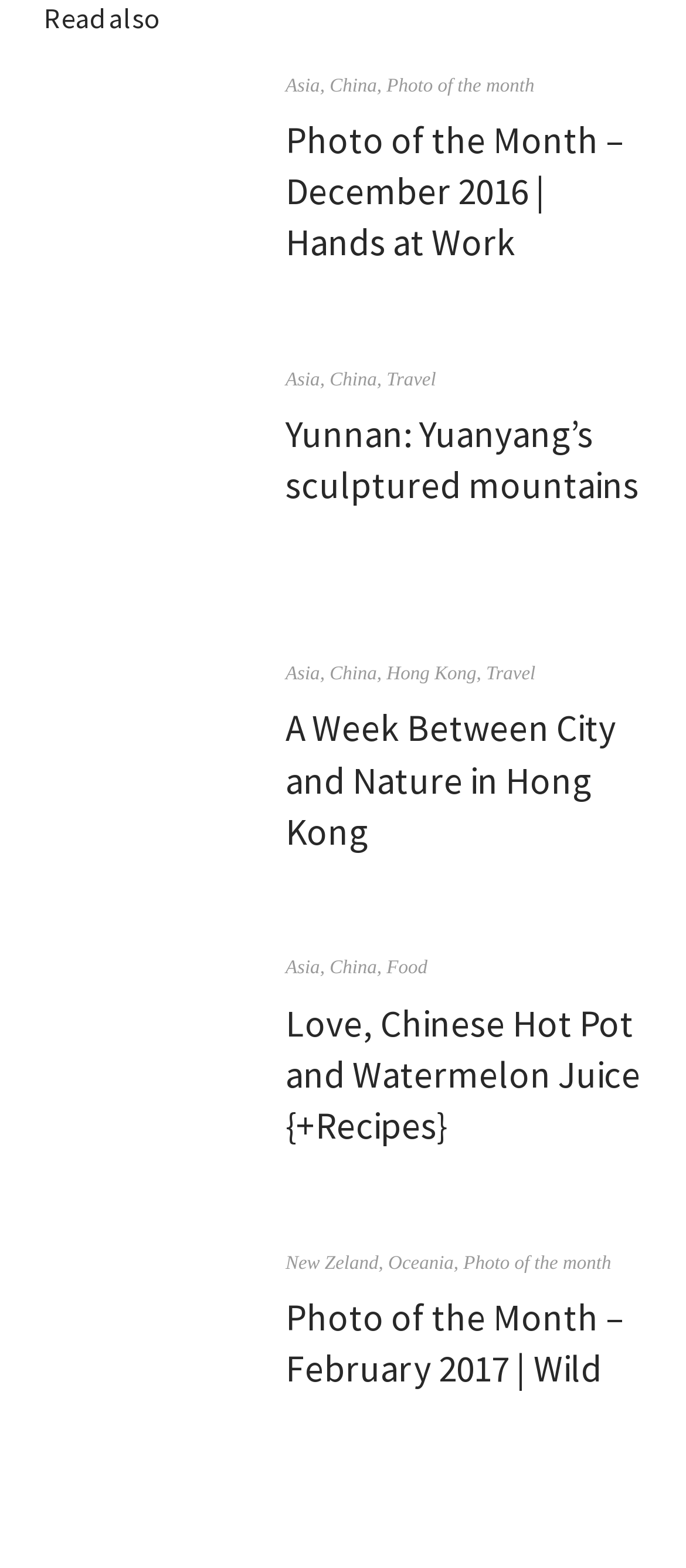Calculate the bounding box coordinates for the UI element based on the following description: "Hong Kong". Ensure the coordinates are four float numbers between 0 and 1, i.e., [left, top, right, bottom].

[0.564, 0.423, 0.694, 0.437]